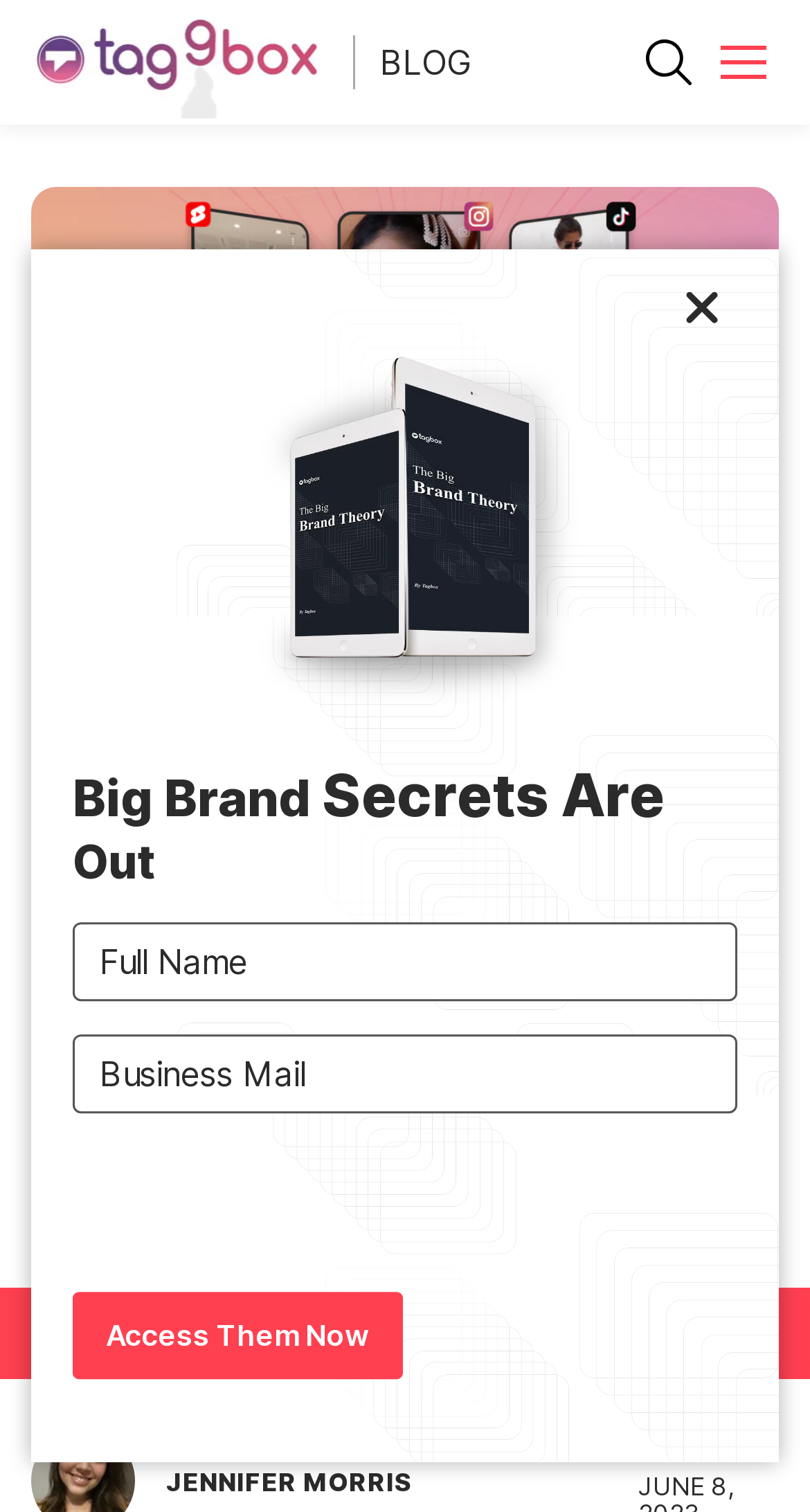Identify the bounding box coordinates of the element to click to follow this instruction: 'Click the logo'. Ensure the coordinates are four float values between 0 and 1, provided as [left, top, right, bottom].

[0.038, 0.0, 0.436, 0.082]